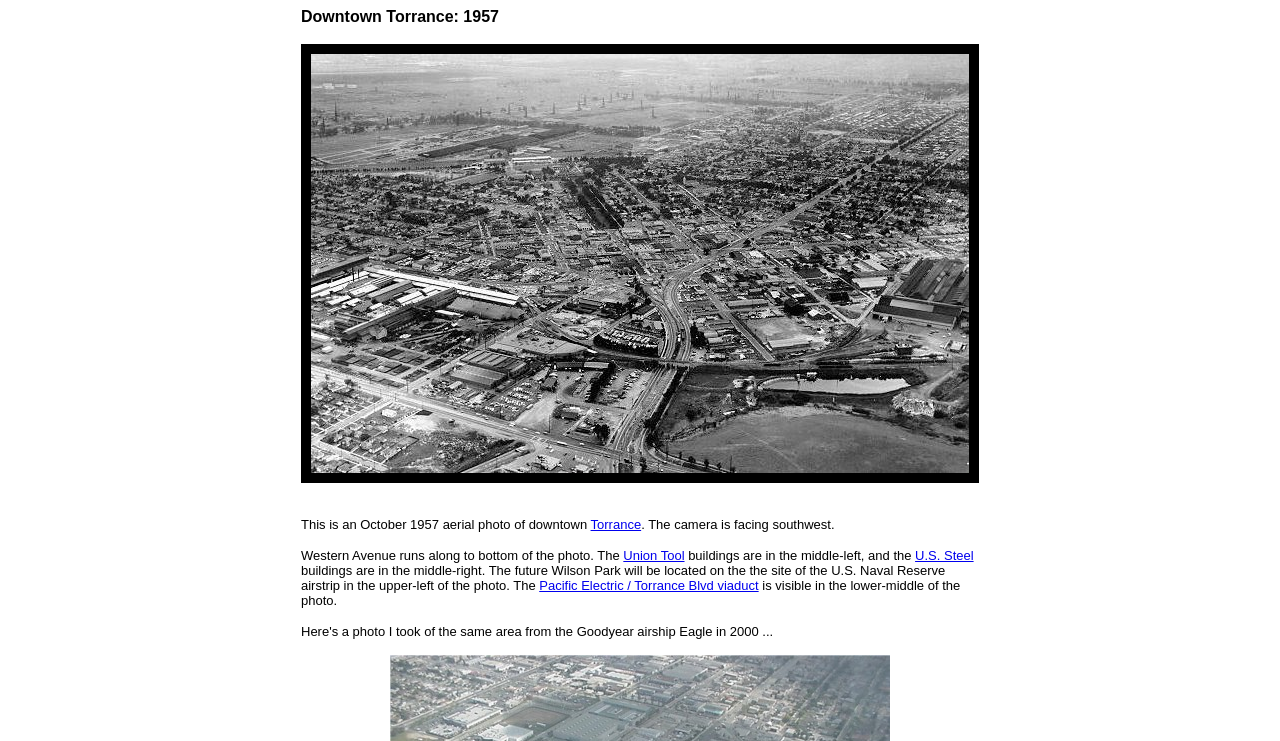What is located in the upper-left of the photo?
Based on the screenshot, respond with a single word or phrase.

U.S. Naval Reserve airstrip